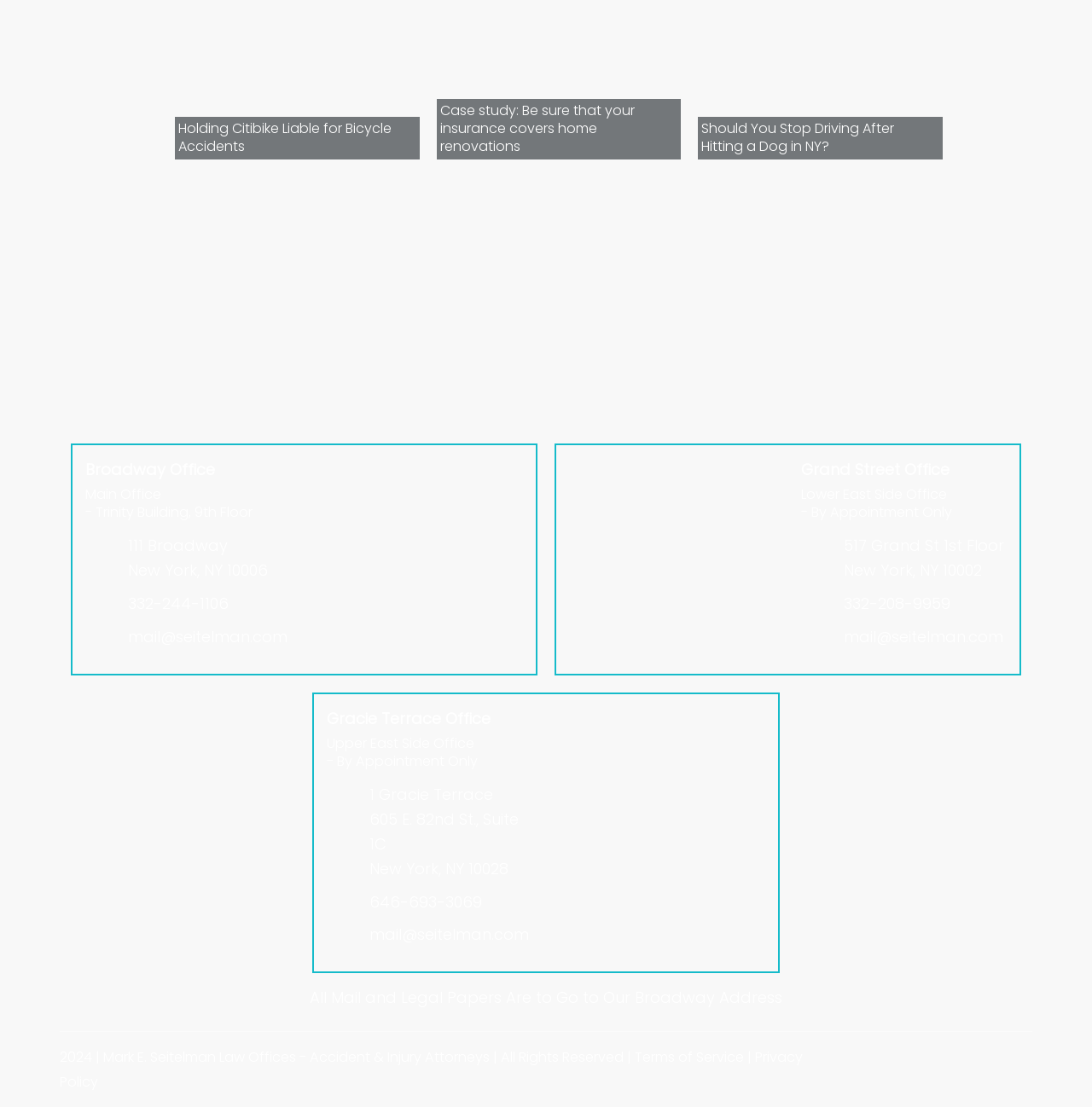Locate the bounding box coordinates of the clickable part needed for the task: "Reply to the thread".

None